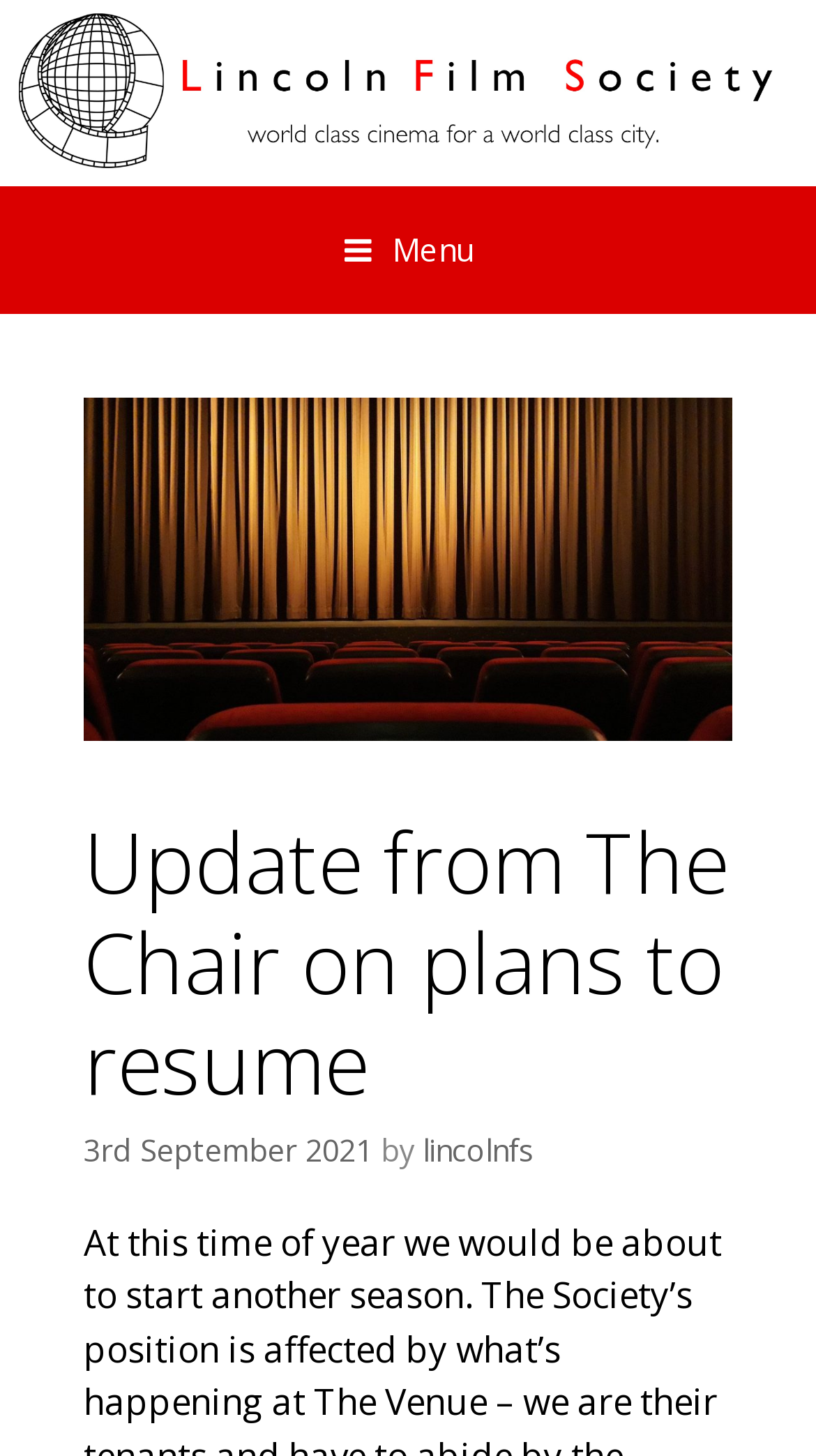Using the format (top-left x, top-left y, bottom-right x, bottom-right y), and given the element description, identify the bounding box coordinates within the screenshot: 3rd September 2021

[0.103, 0.776, 0.456, 0.804]